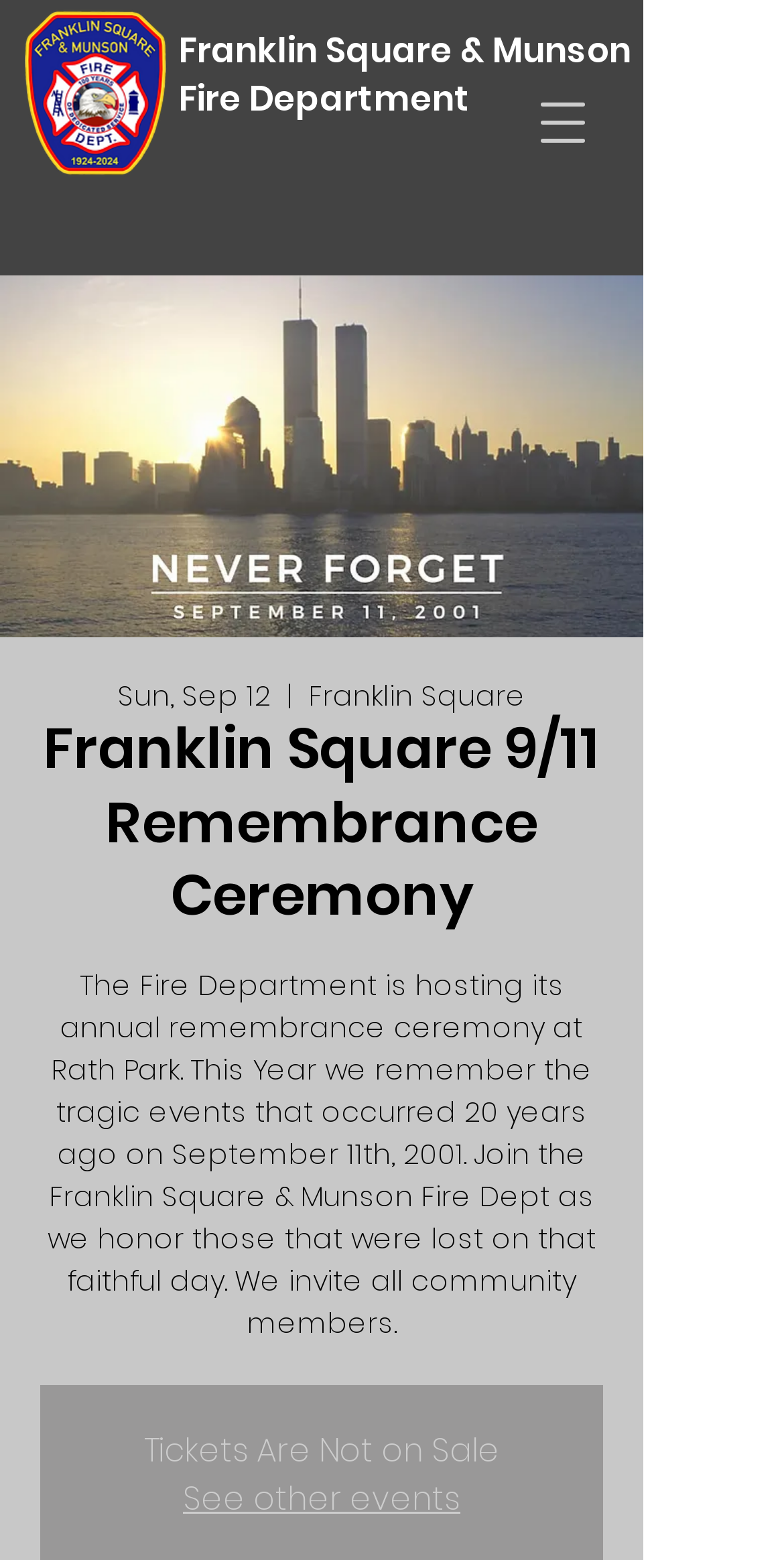What is the name of the fire department hosting the ceremony?
From the image, respond using a single word or phrase.

Franklin Square & Munson Fire Dept